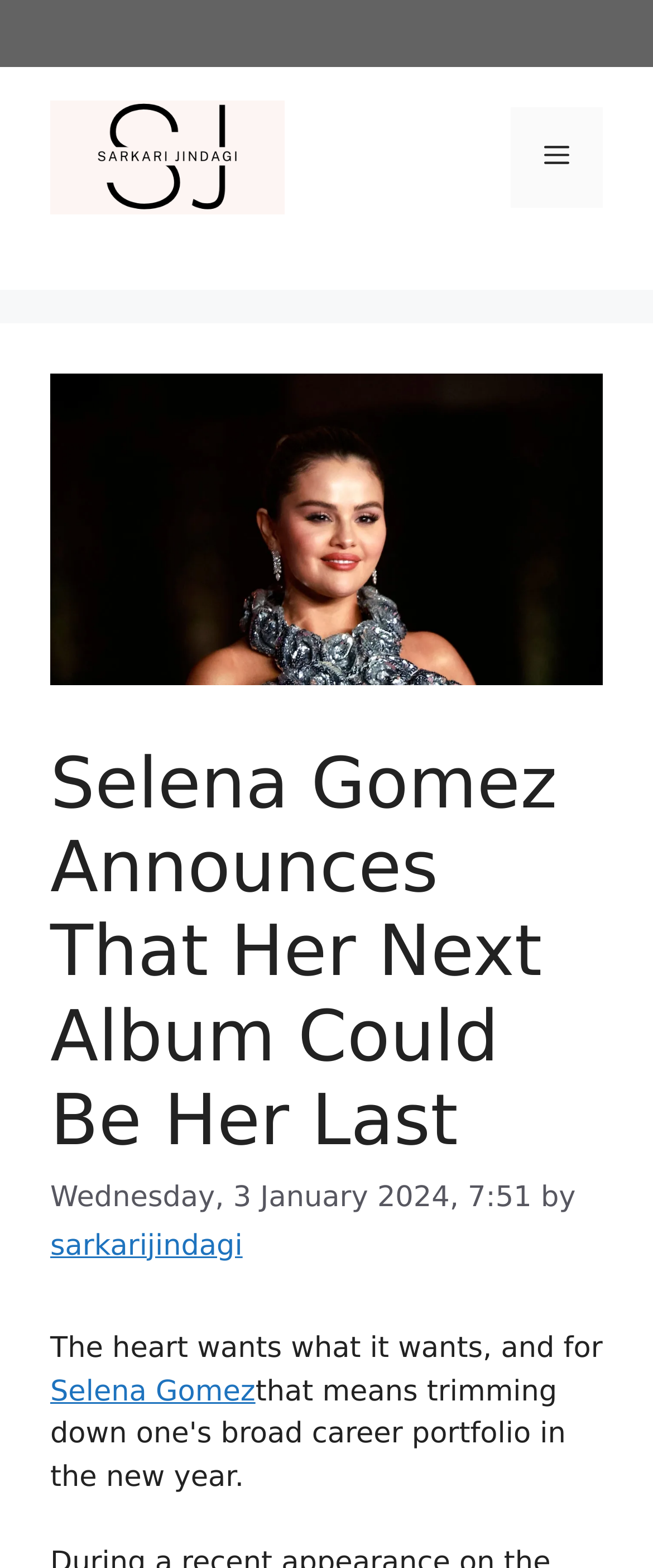Determine the bounding box coordinates of the UI element described by: "sarkarijindagi".

[0.077, 0.784, 0.372, 0.805]